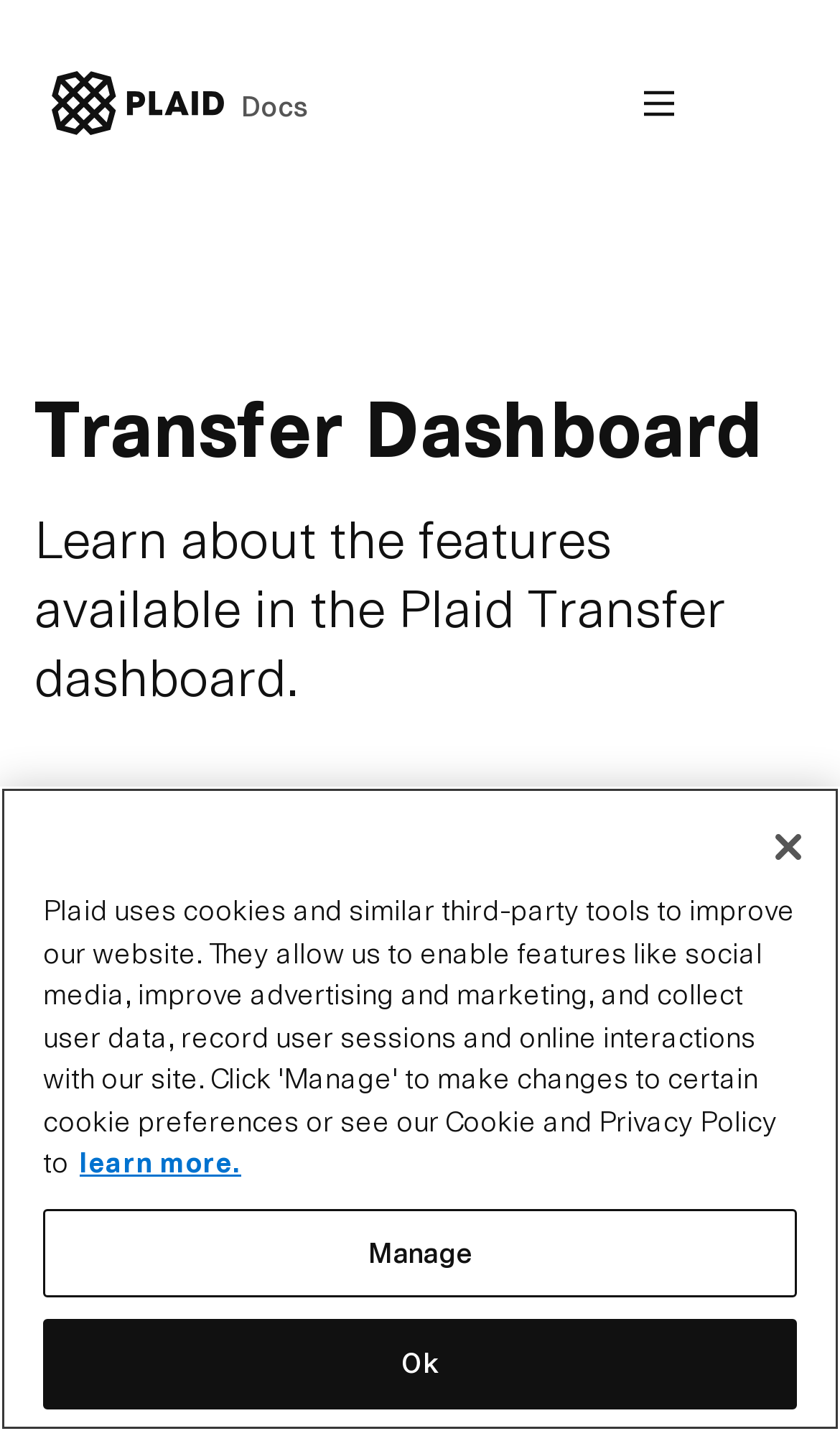Please identify the bounding box coordinates of the region to click in order to complete the given instruction: "Manage privacy settings". The coordinates should be four float numbers between 0 and 1, i.e., [left, top, right, bottom].

[0.051, 0.845, 0.949, 0.907]